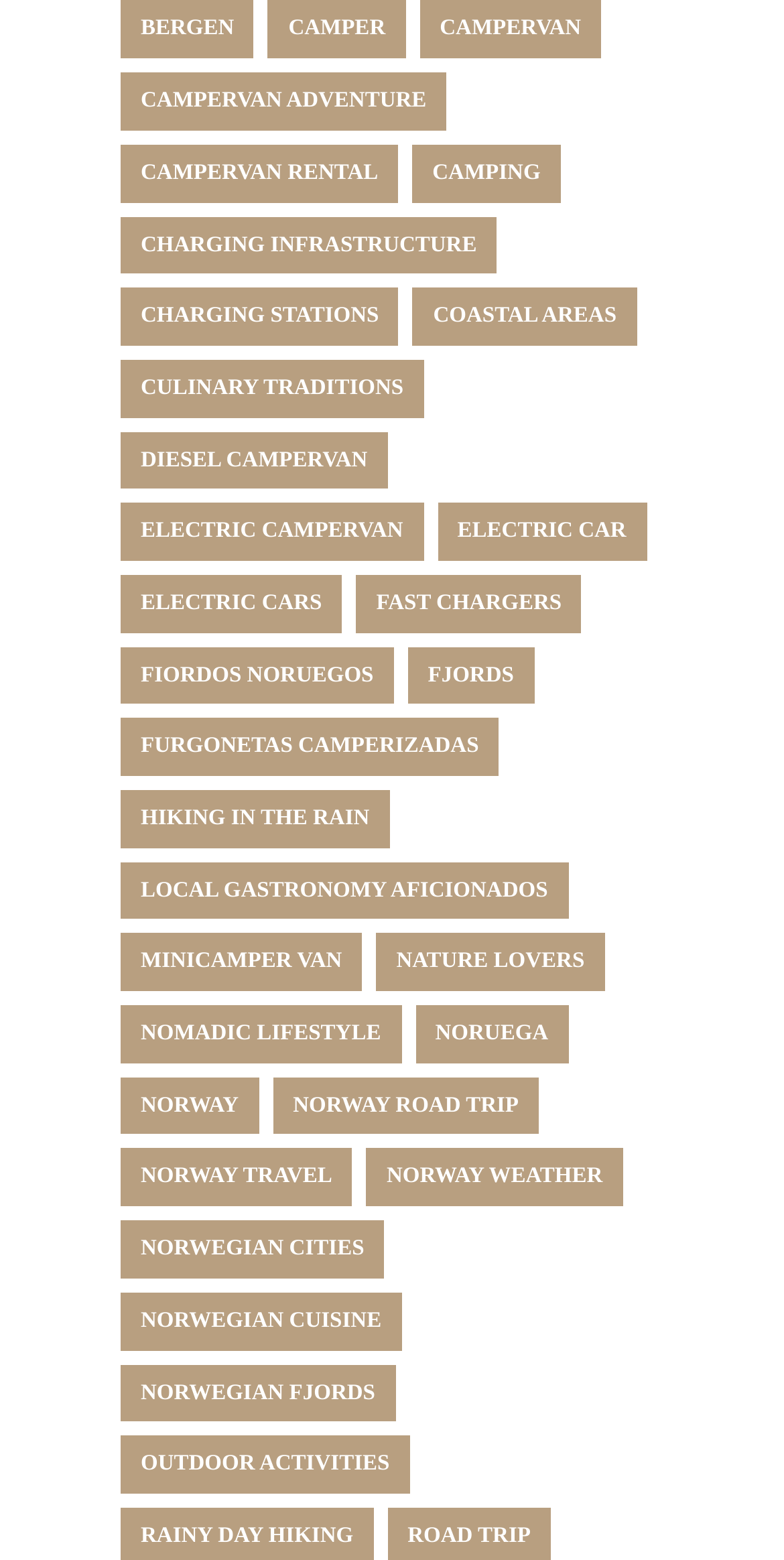Provide a brief response to the question below using one word or phrase:
What is the first link on the webpage?

Bergen